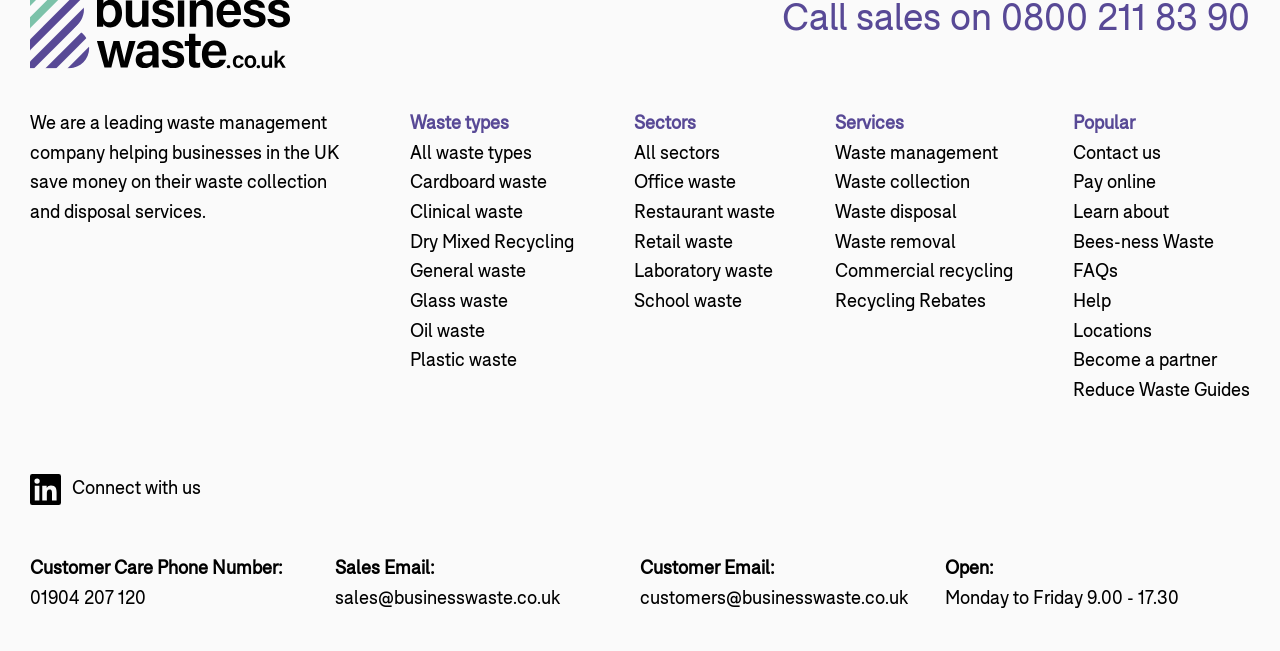Locate the bounding box coordinates of the area that needs to be clicked to fulfill the following instruction: "Contact us". The coordinates should be in the format of four float numbers between 0 and 1, namely [left, top, right, bottom].

[0.838, 0.222, 0.907, 0.25]